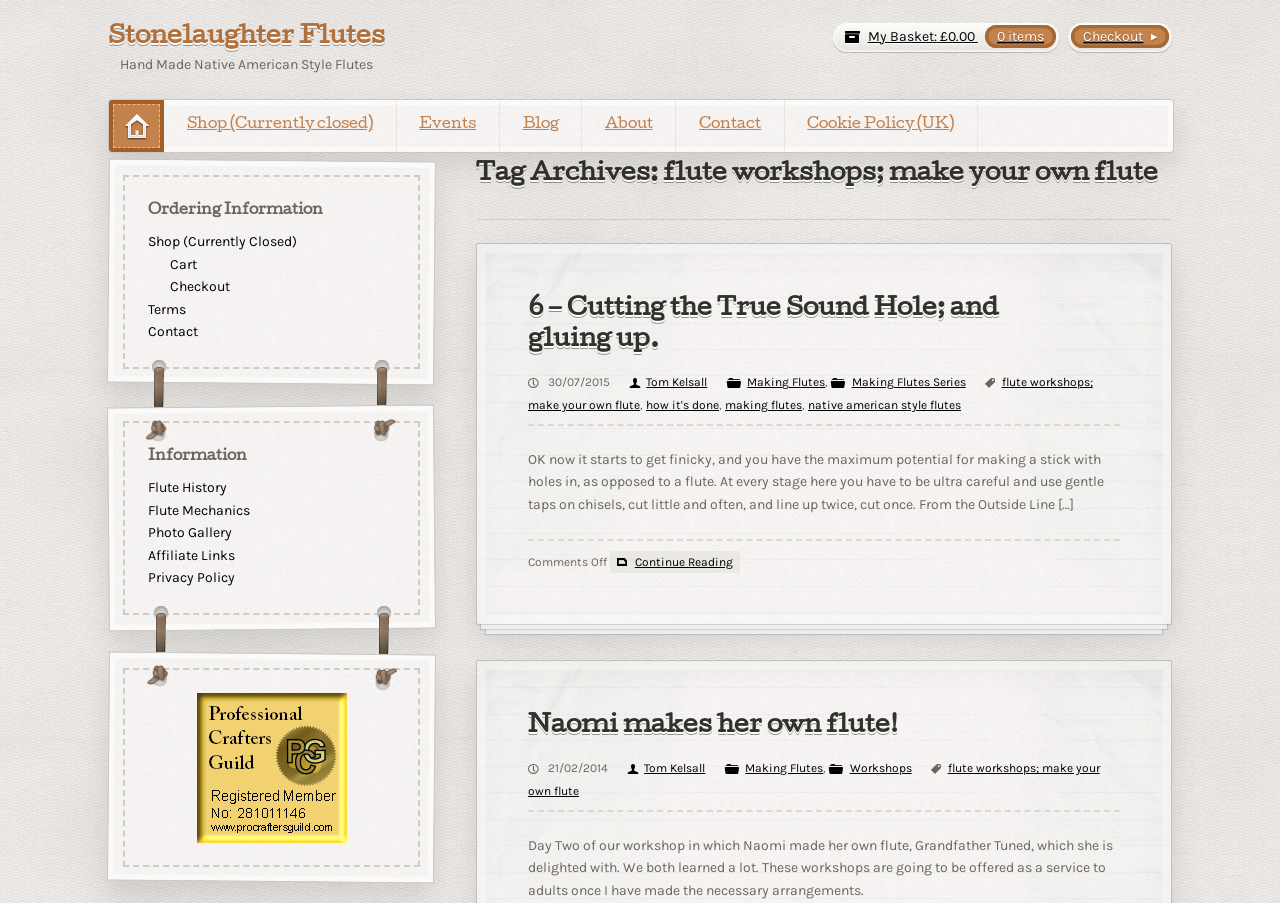What type of flutes are made in the workshop?
Identify the answer in the screenshot and reply with a single word or phrase.

Native American Style Flutes